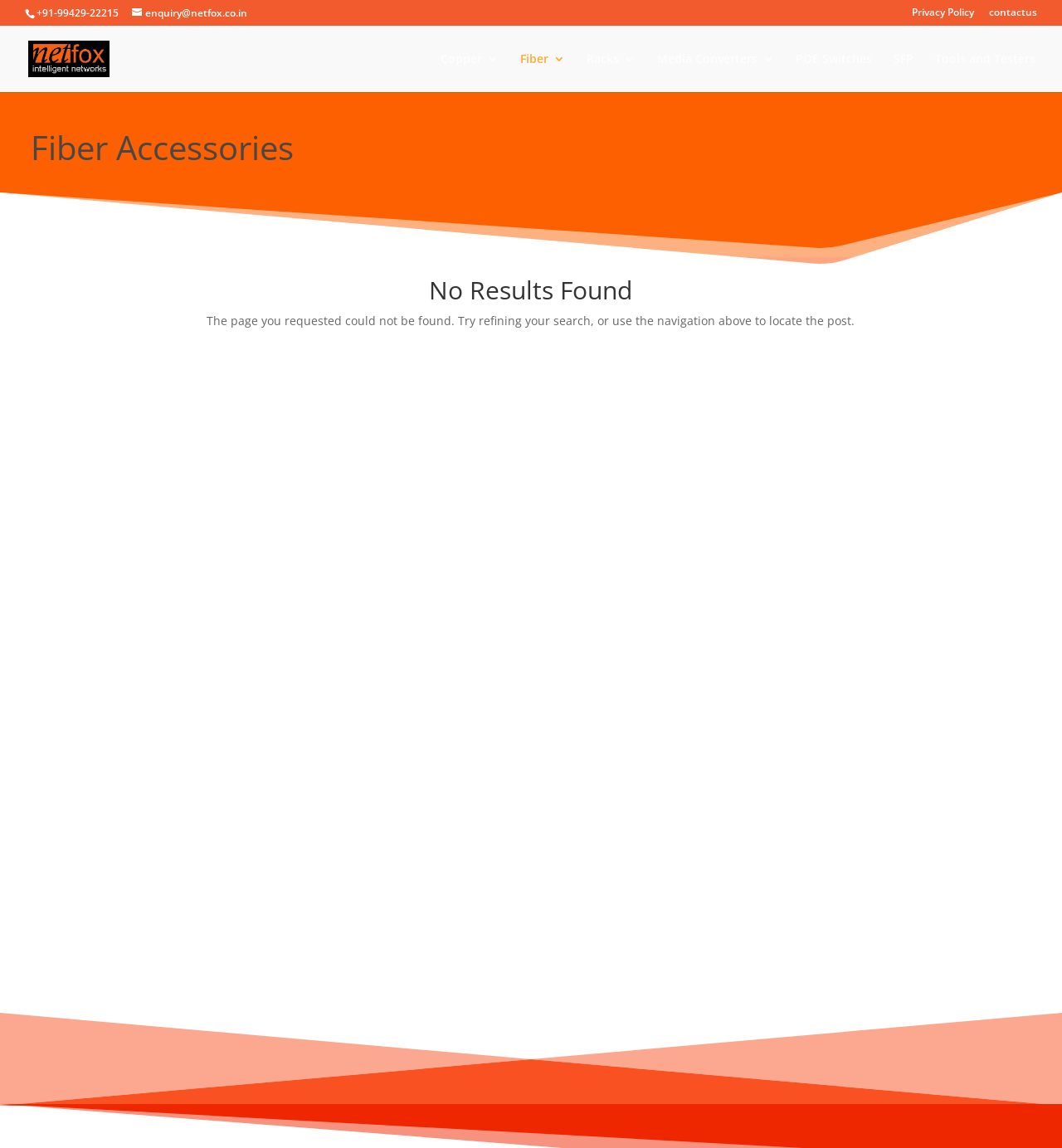What type of products are listed on the webpage?
Based on the visual content, answer with a single word or a brief phrase.

Fiber Accessories